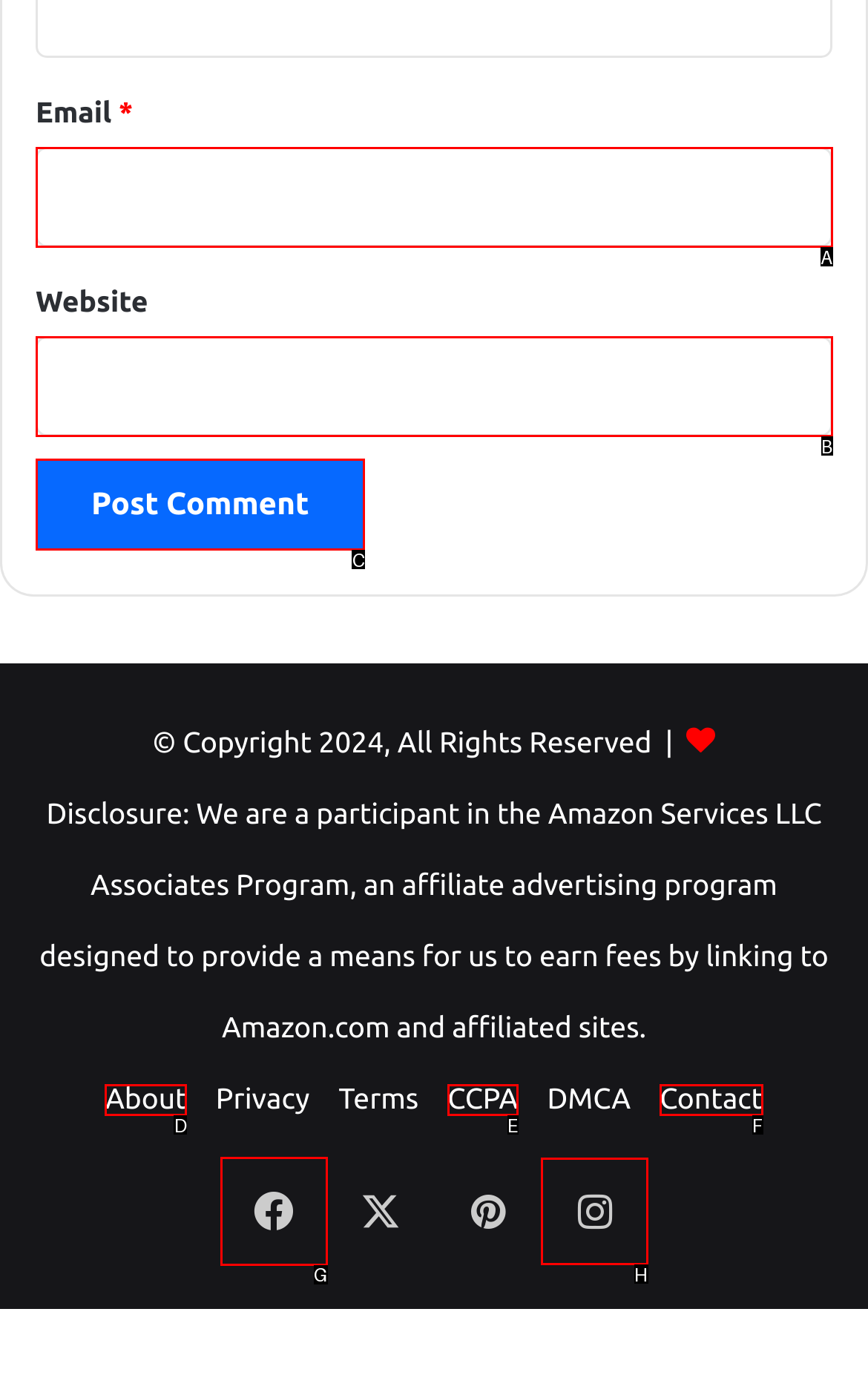To complete the task: Follow on Facebook, select the appropriate UI element to click. Respond with the letter of the correct option from the given choices.

G